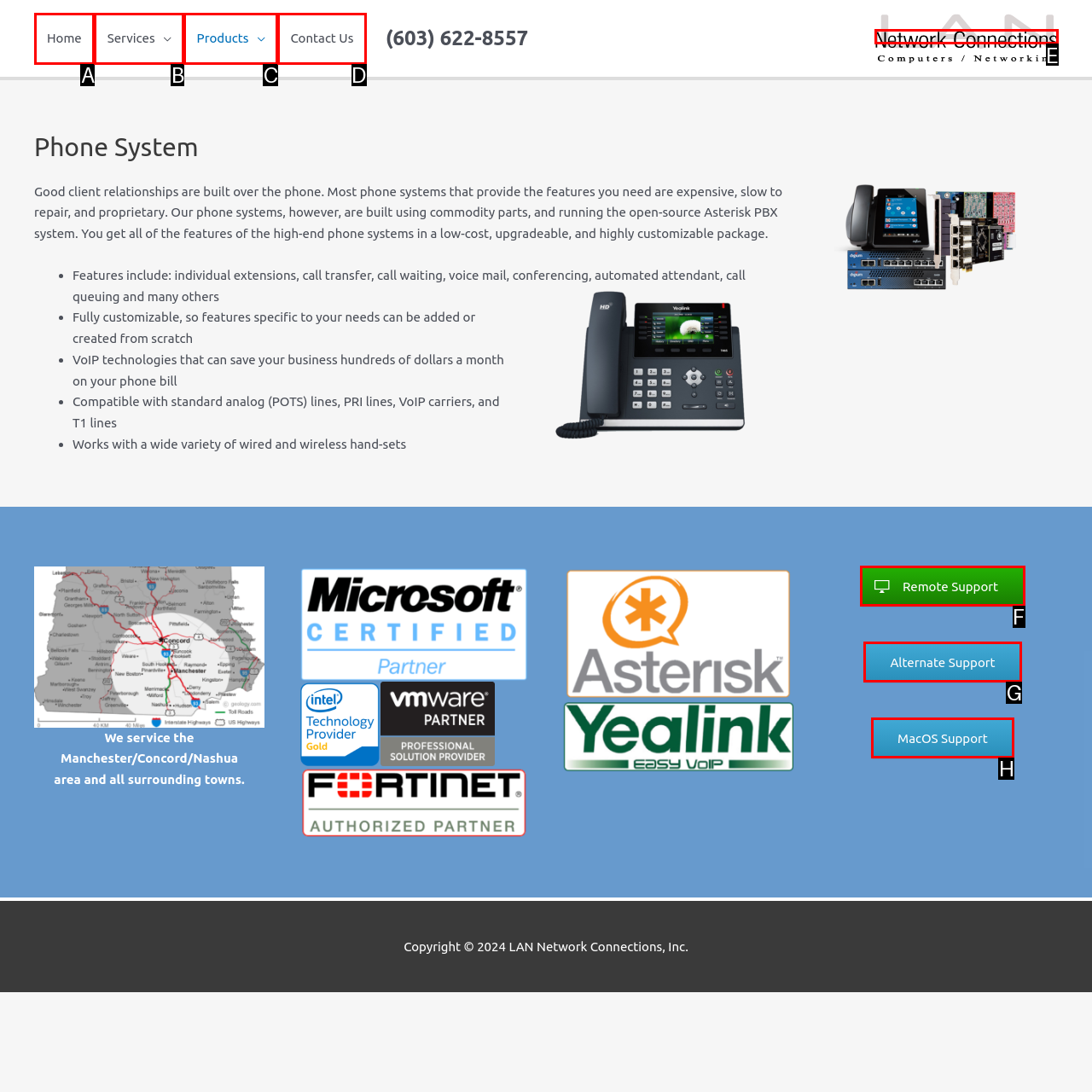Choose the option that aligns with the description: Career Tips
Respond with the letter of the chosen option directly.

None